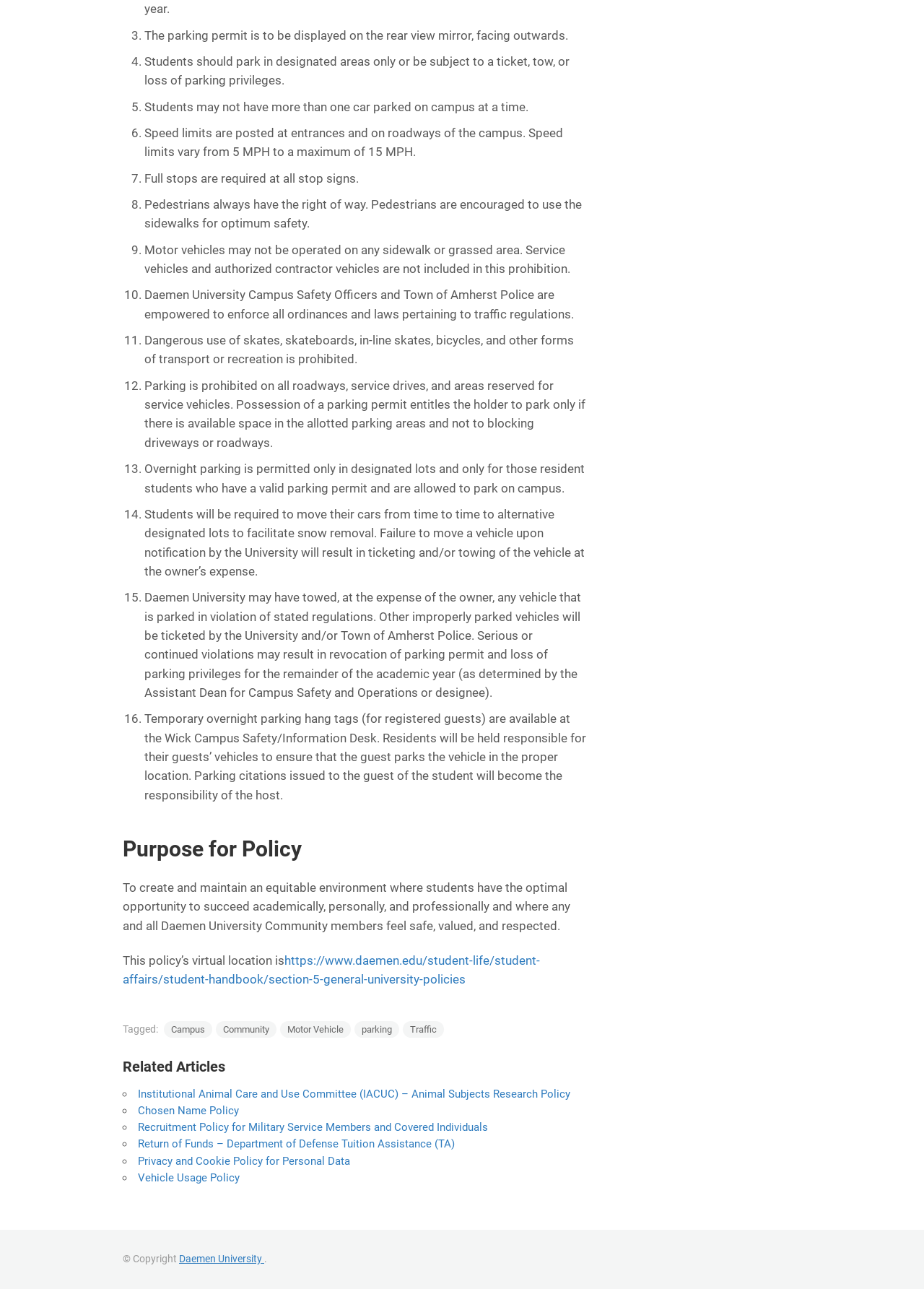Identify the bounding box coordinates of the area you need to click to perform the following instruction: "View related articles about institutional animal care and use committee".

[0.149, 0.844, 0.617, 0.854]